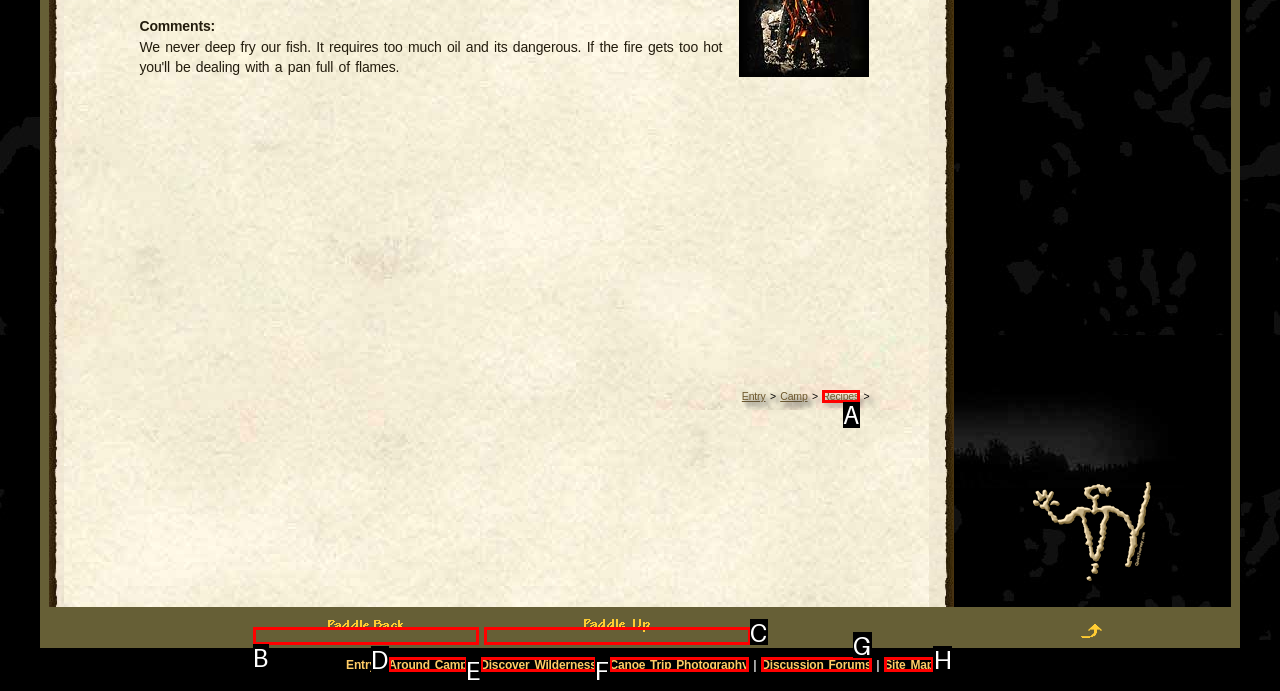Based on the description: Recipes, identify the matching lettered UI element.
Answer by indicating the letter from the choices.

A